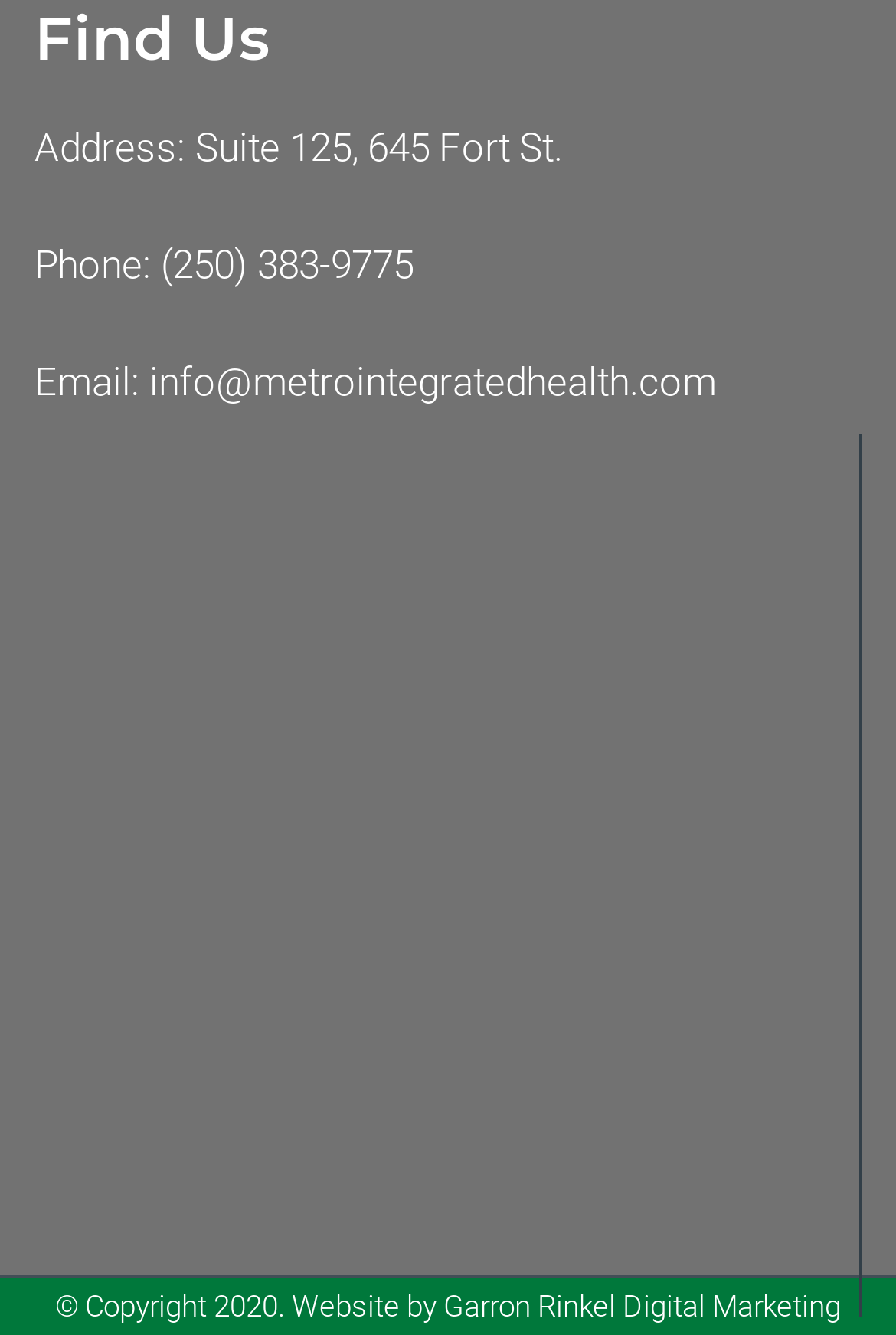What is the purpose of the image on the webpage?
Can you provide a detailed and comprehensive answer to the question?

I found the purpose of the image by looking at the image description, which indicates that it is a Google Maps image, likely showing the location of Metro Integrated Health.